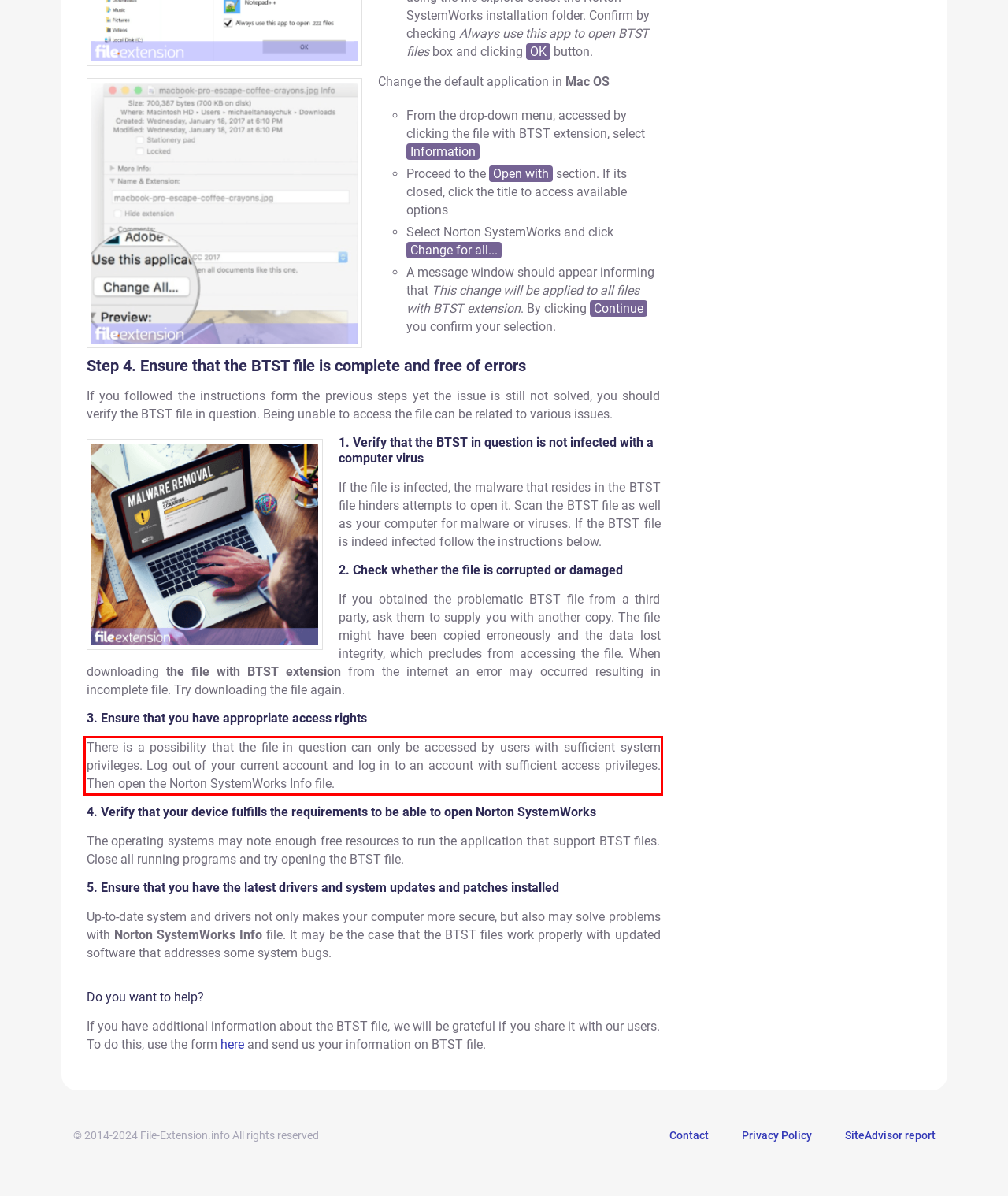By examining the provided screenshot of a webpage, recognize the text within the red bounding box and generate its text content.

There is a possibility that the file in question can only be accessed by users with sufficient system privileges. Log out of your current account and log in to an account with sufficient access privileges. Then open the Norton SystemWorks Info file.